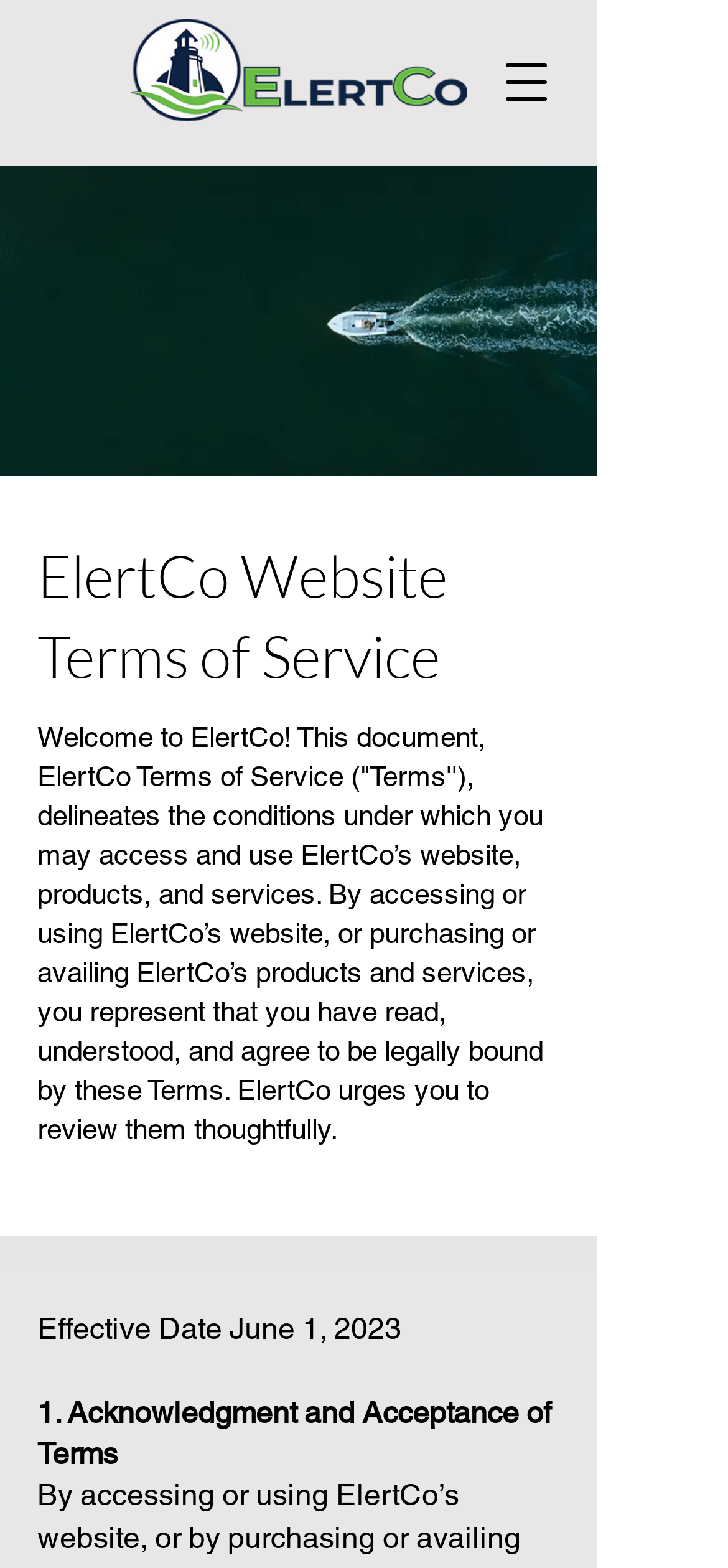What is the purpose of this webpage?
Refer to the image and provide a thorough answer to the question.

The purpose of this webpage can be inferred from the heading 'ElertCo Website Terms of Service' and the text that follows, which outlines the conditions under which users can access and use the company's website, products, and services.